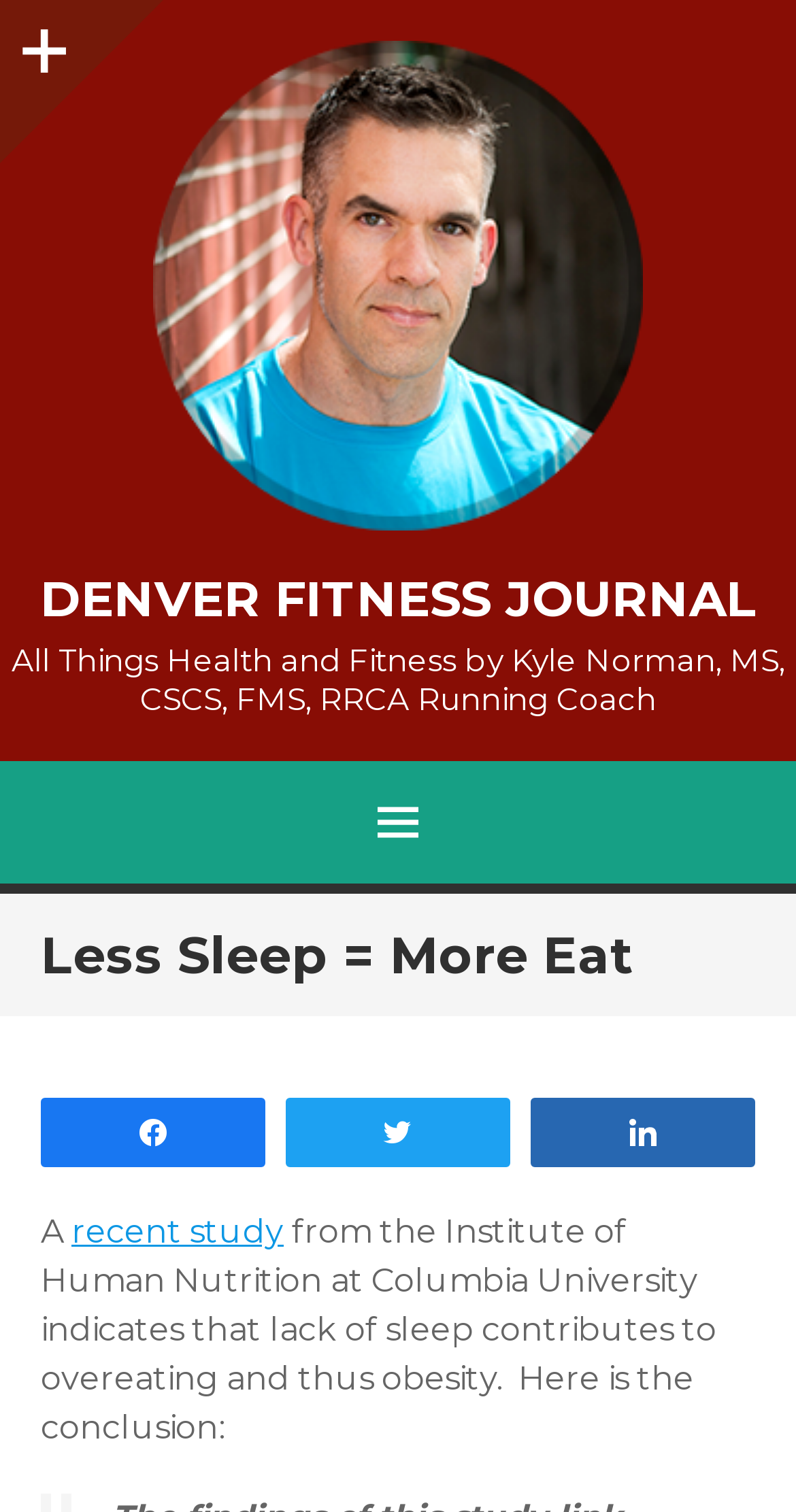What is the vertical position of the 'Menu' heading relative to the 'DENVER FITNESS JOURNAL' heading?
Use the information from the image to give a detailed answer to the question.

The vertical position of the 'Menu' heading can be determined by comparing the y1 and y2 coordinates of its bounding box with those of the 'DENVER FITNESS JOURNAL' heading. Since the y1 and y2 coordinates of the 'Menu' heading are greater than those of the 'DENVER FITNESS JOURNAL' heading, it can be concluded that the 'Menu' heading is located below the 'DENVER FITNESS JOURNAL' heading.